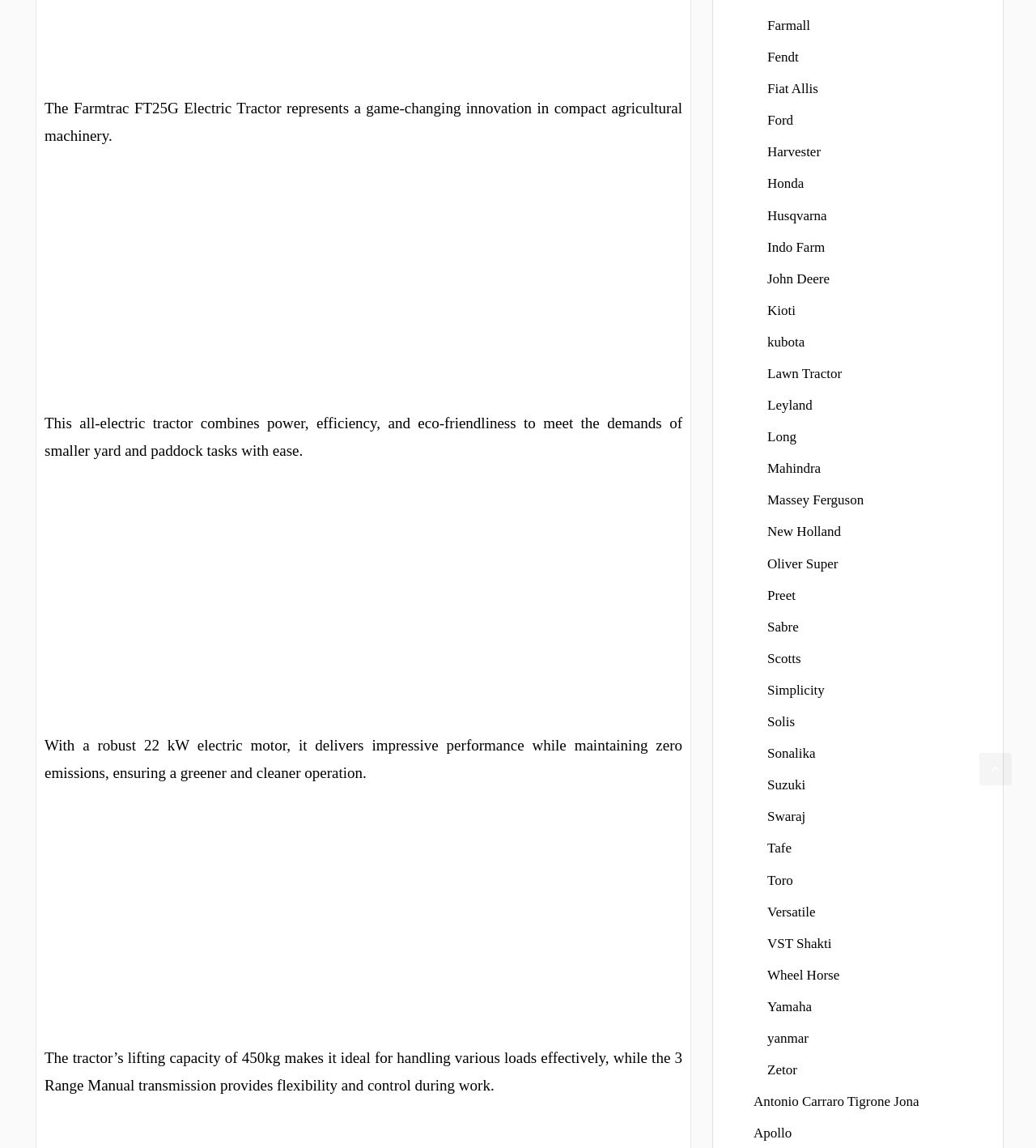Based on the element description kubota, identify the bounding box coordinates for the UI element. The coordinates should be in the format (top-left x, top-left y, bottom-right x, bottom-right y) and within the 0 to 1 range.

[0.741, 0.291, 0.777, 0.305]